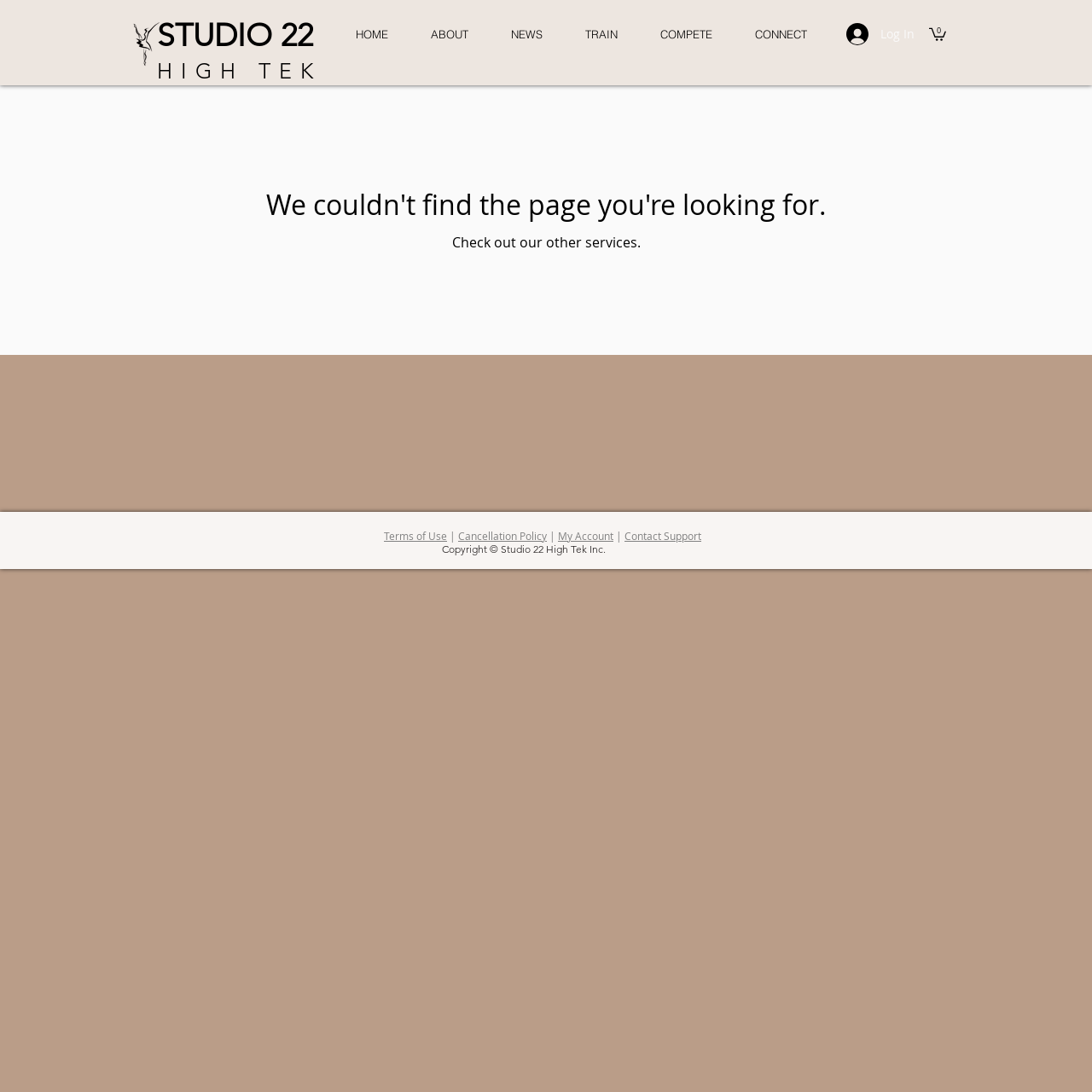What is the error message on the page?
Craft a detailed and extensive response to the question.

The error message can be found in the 'heading' element with bounding box coordinates [0.016, 0.172, 0.984, 0.203]. The text 'We couldn't find the page you're looking for.' indicates that the page was not found.